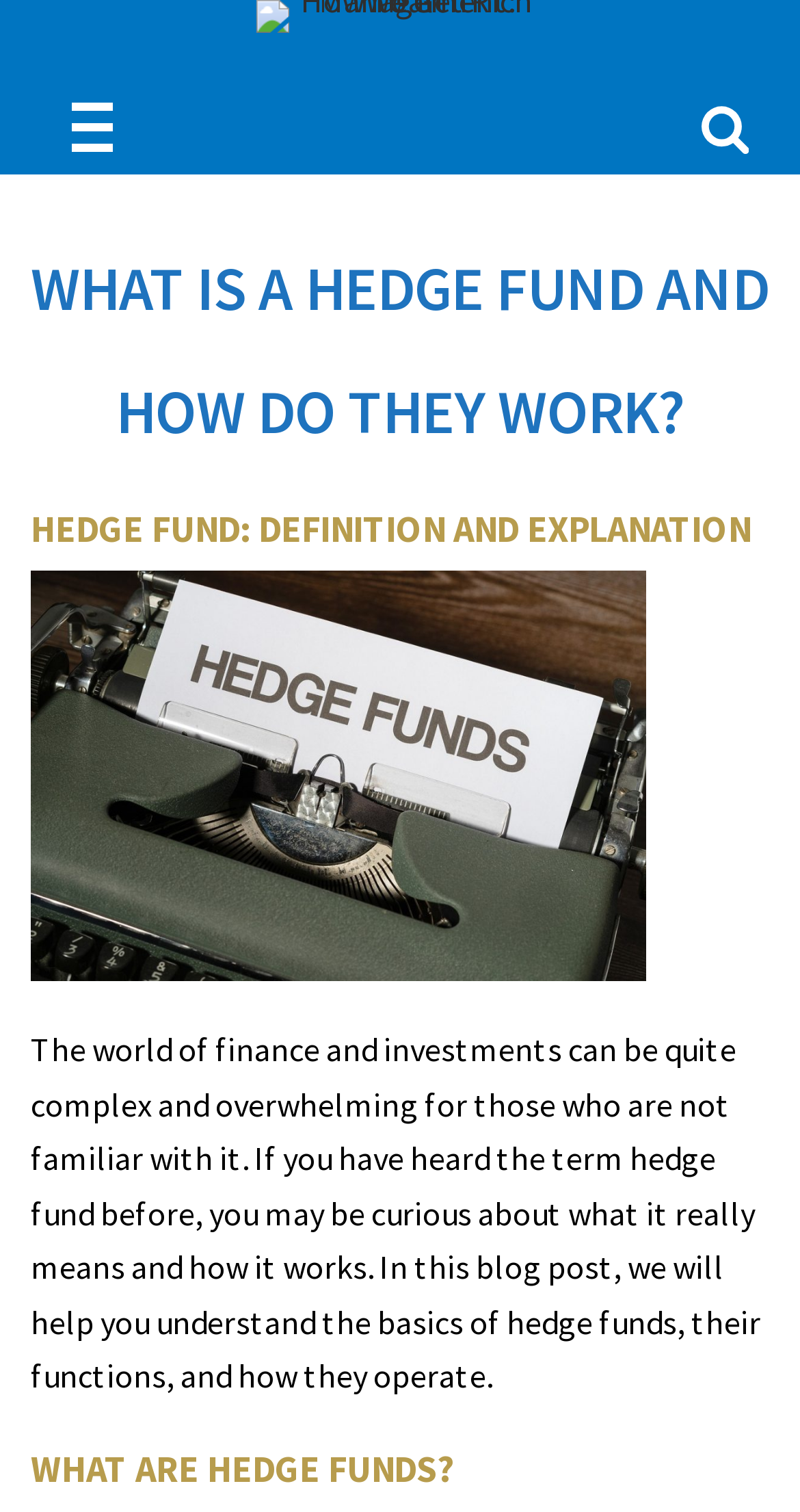Please give a one-word or short phrase response to the following question: 
How many headings are there in this webpage?

4